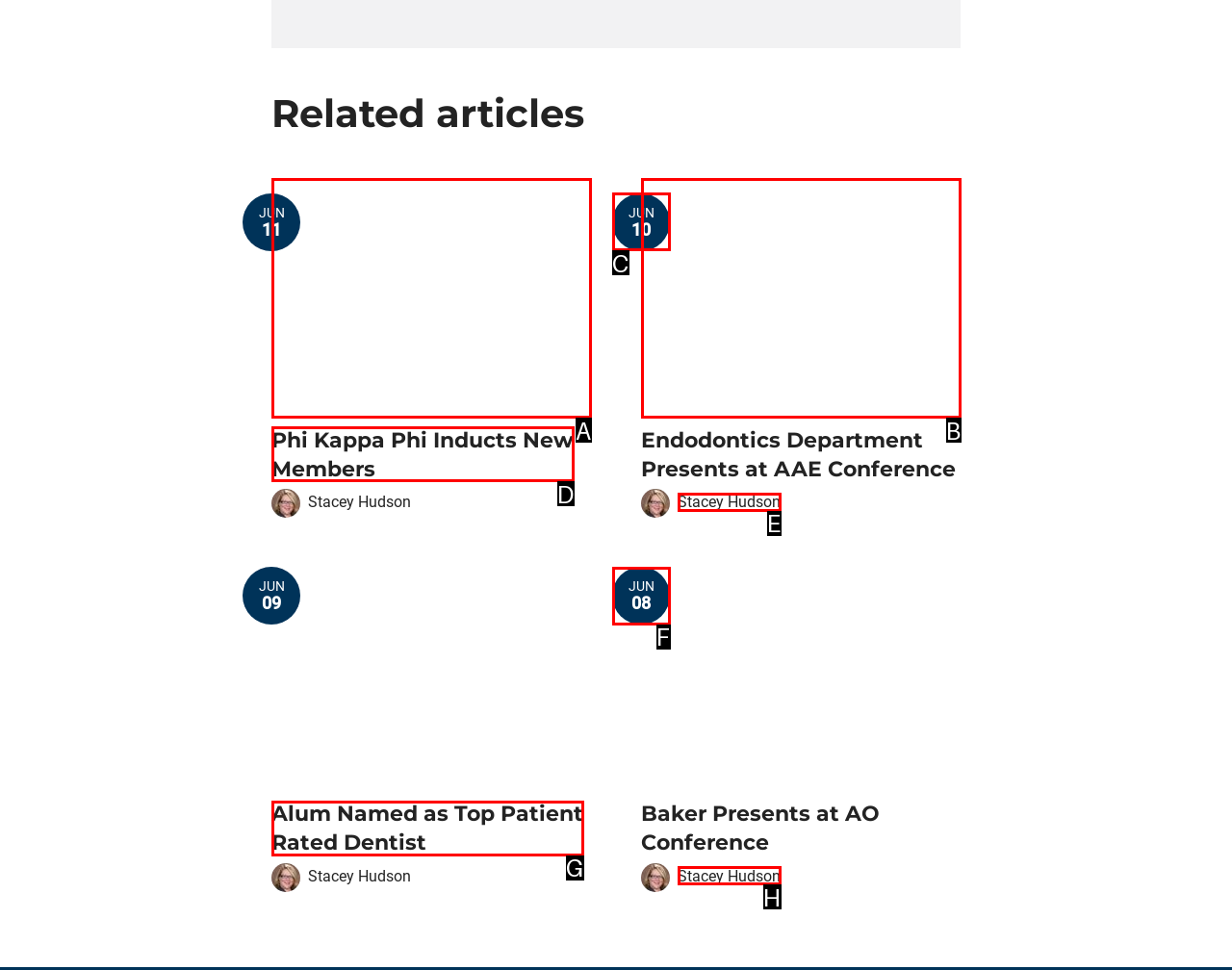Tell me the letter of the HTML element that best matches the description: Stacey Hudson from the provided options.

H